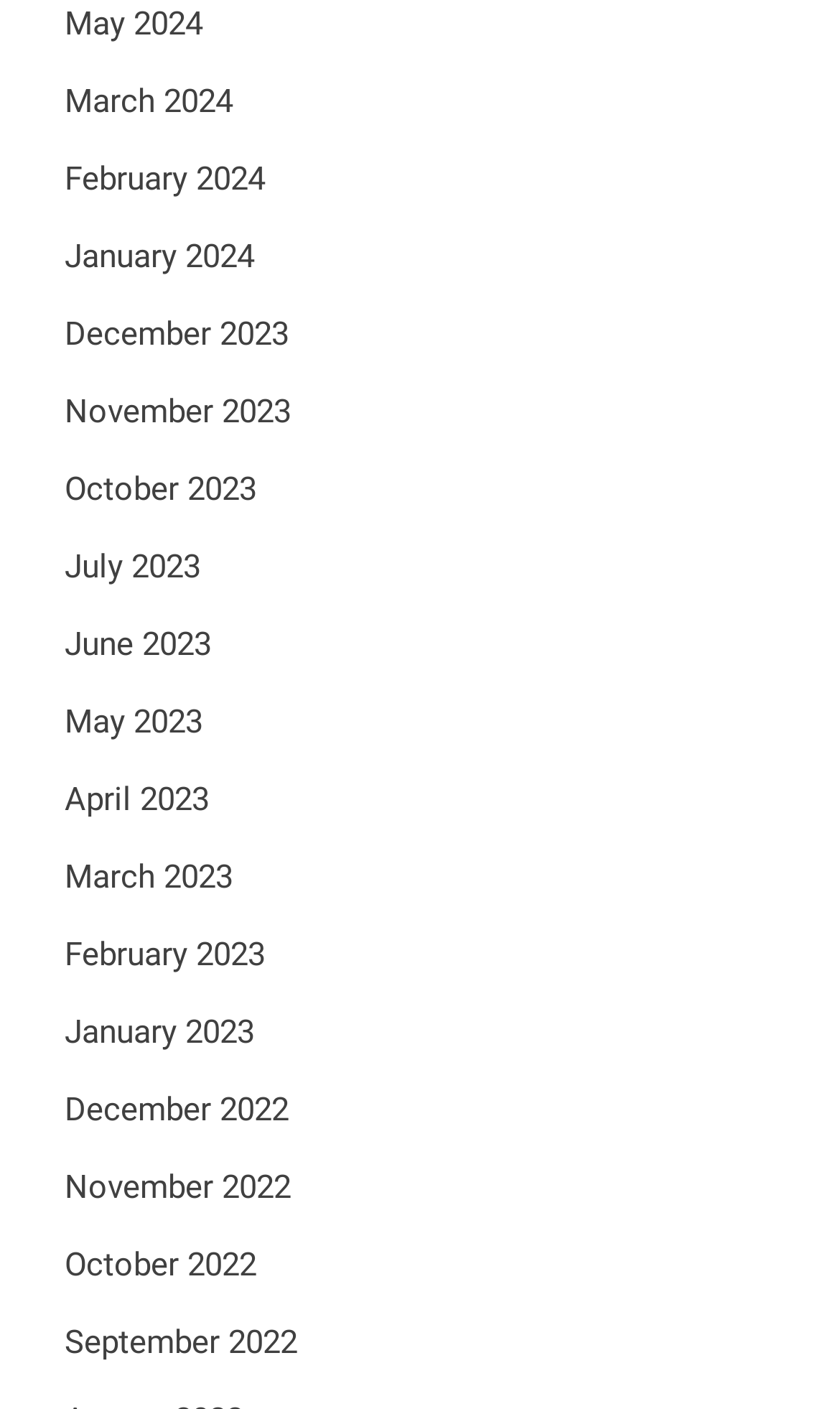Carefully examine the image and provide an in-depth answer to the question: Are there any months available in 2022?

I found that there are several links with '2022' in their text, which indicates that there are months available in 2022.